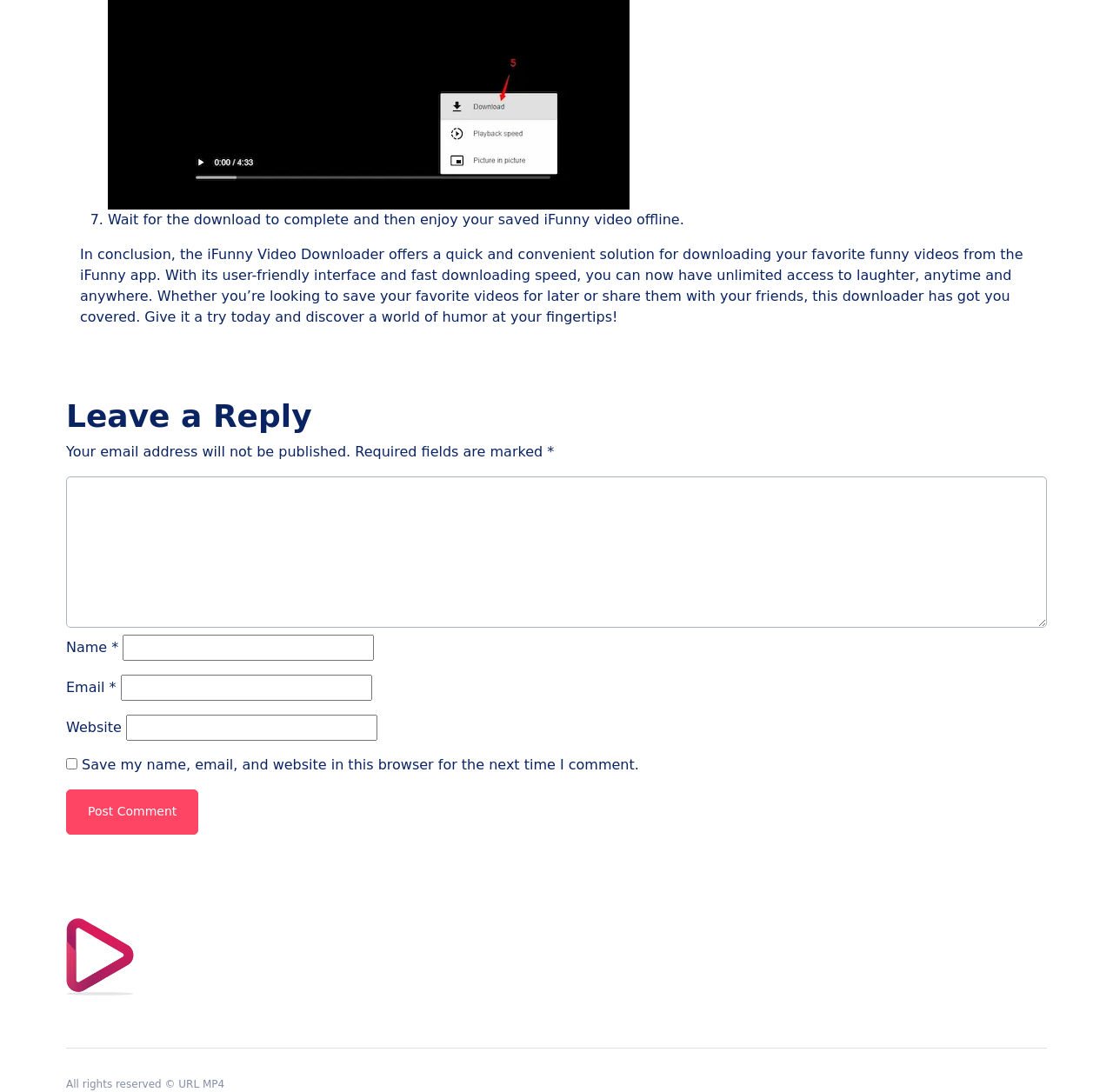Provide a brief response to the question below using a single word or phrase: 
What is the copyright information at the bottom of the page?

All rights reserved URL MP4